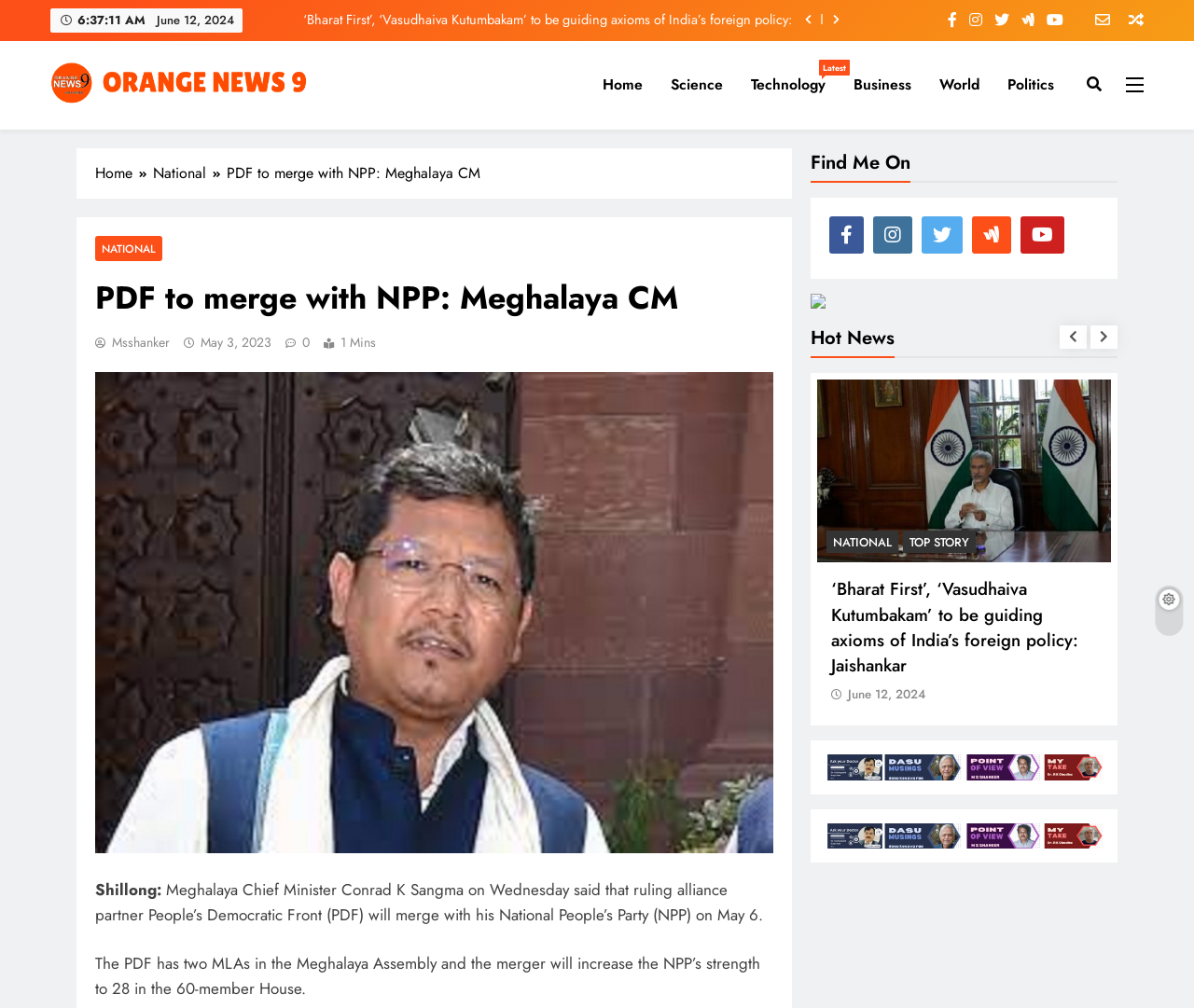Please identify the bounding box coordinates of the area that needs to be clicked to fulfill the following instruction: "Read the article about India's foreign policy."

[0.225, 0.012, 0.667, 0.027]